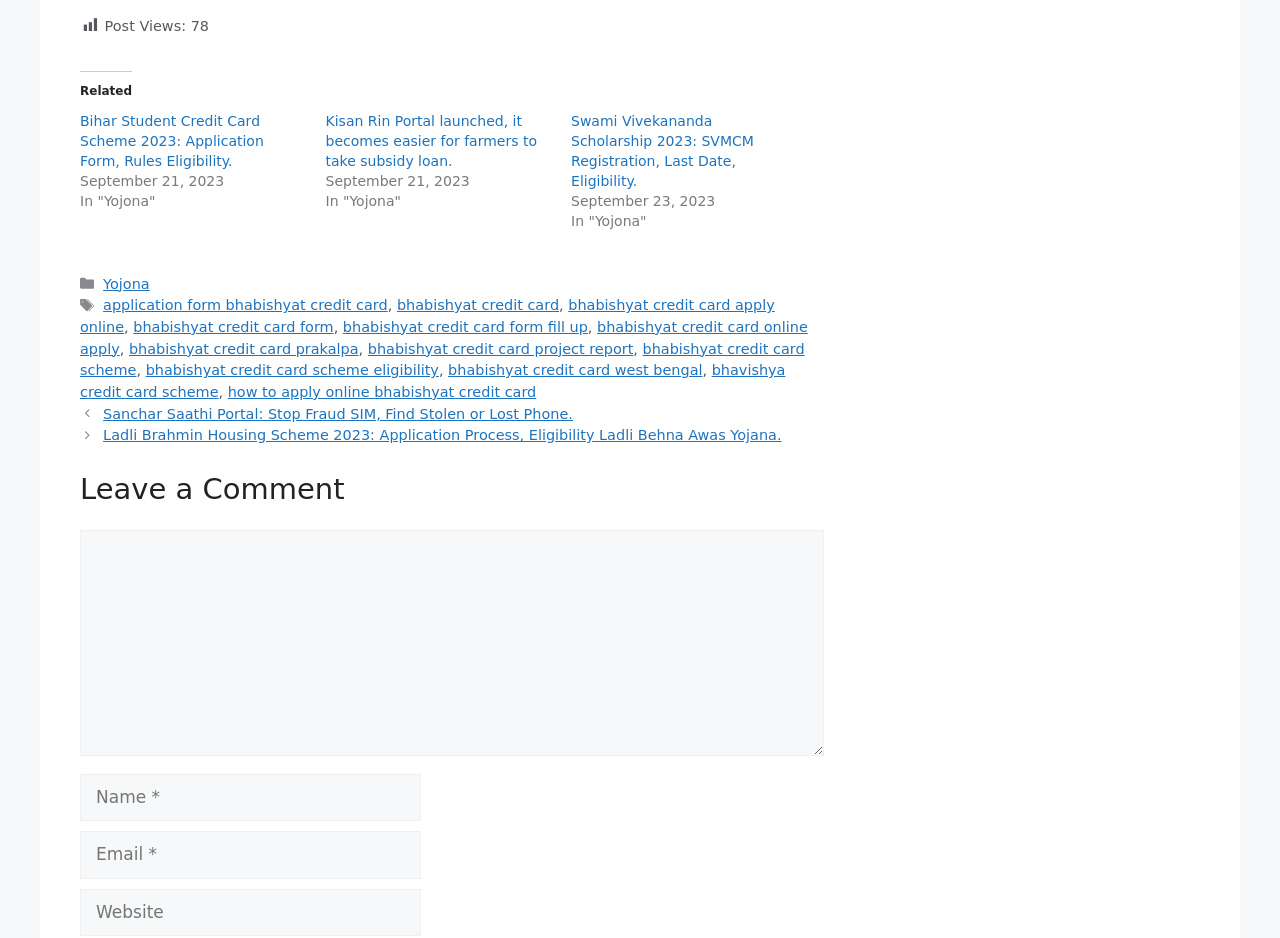What is the date of the first related post?
Using the visual information, reply with a single word or short phrase.

September 21, 2023